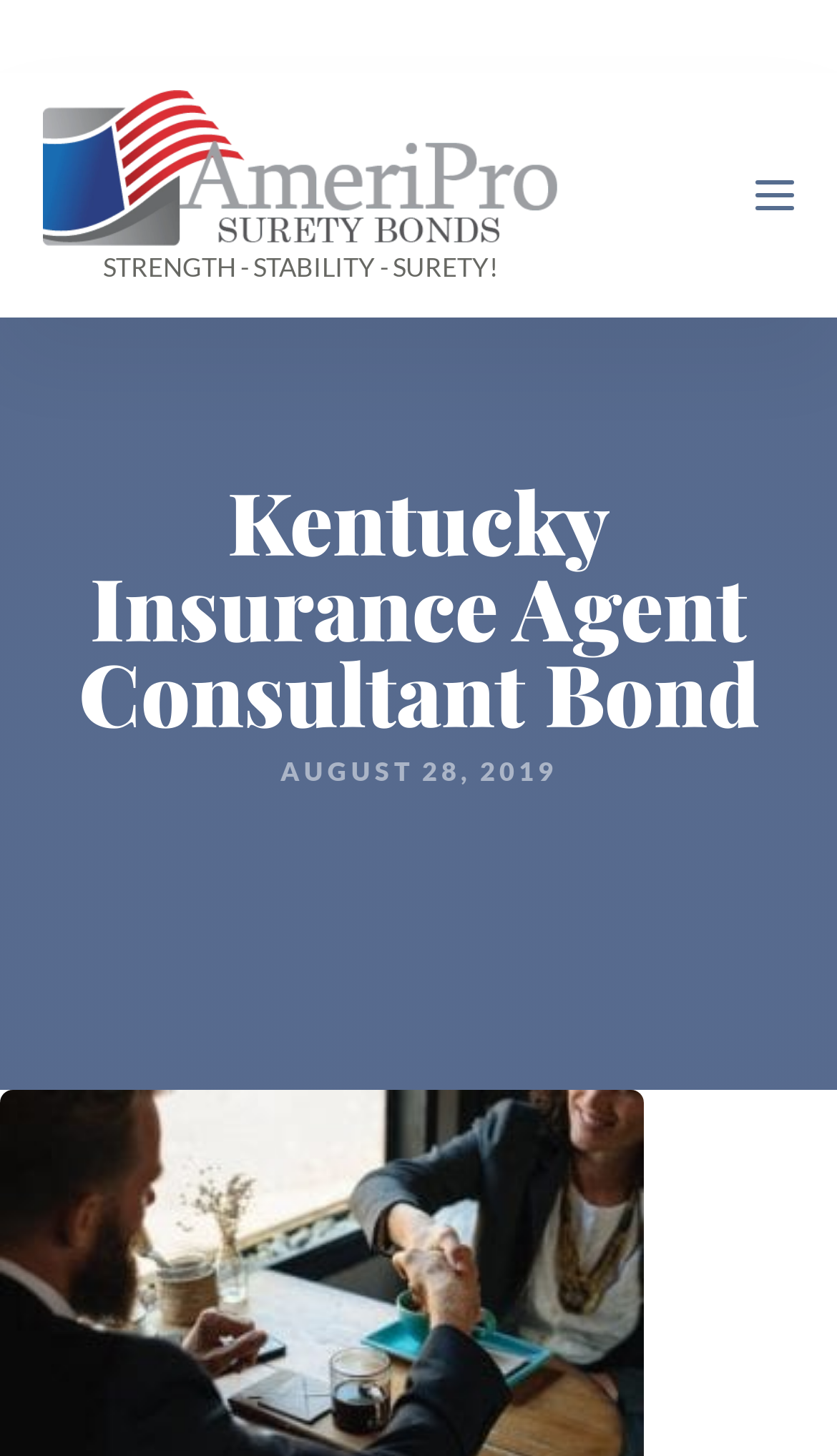Determine the bounding box of the UI component based on this description: "STRENGTH - STABILITY - SURETY!". The bounding box coordinates should be four float values between 0 and 1, i.e., [left, top, right, bottom].

[0.051, 0.051, 0.667, 0.218]